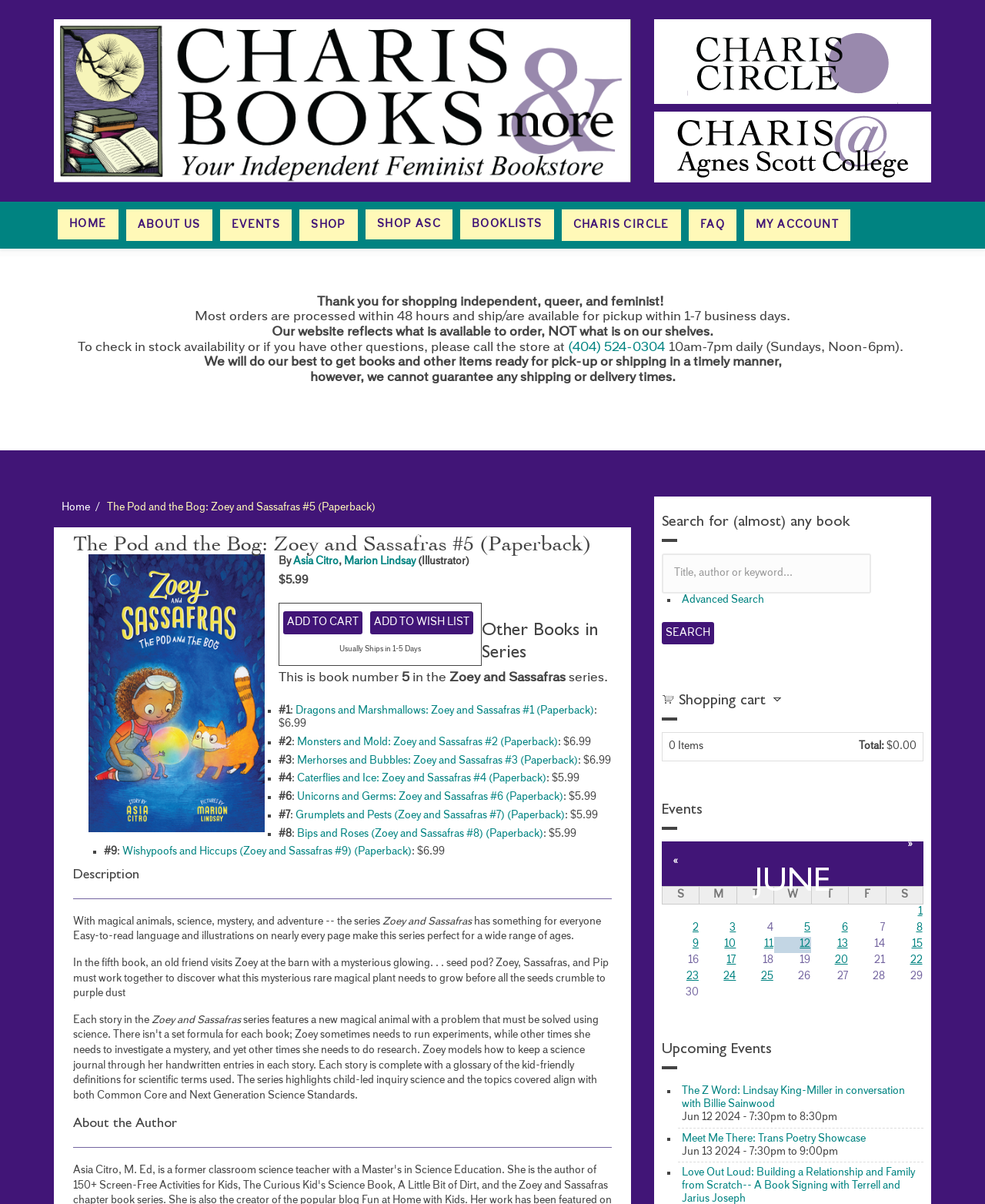Provide the bounding box coordinates of the HTML element this sentence describes: "Shop ASC". The bounding box coordinates consist of four float numbers between 0 and 1, i.e., [left, top, right, bottom].

[0.371, 0.174, 0.459, 0.199]